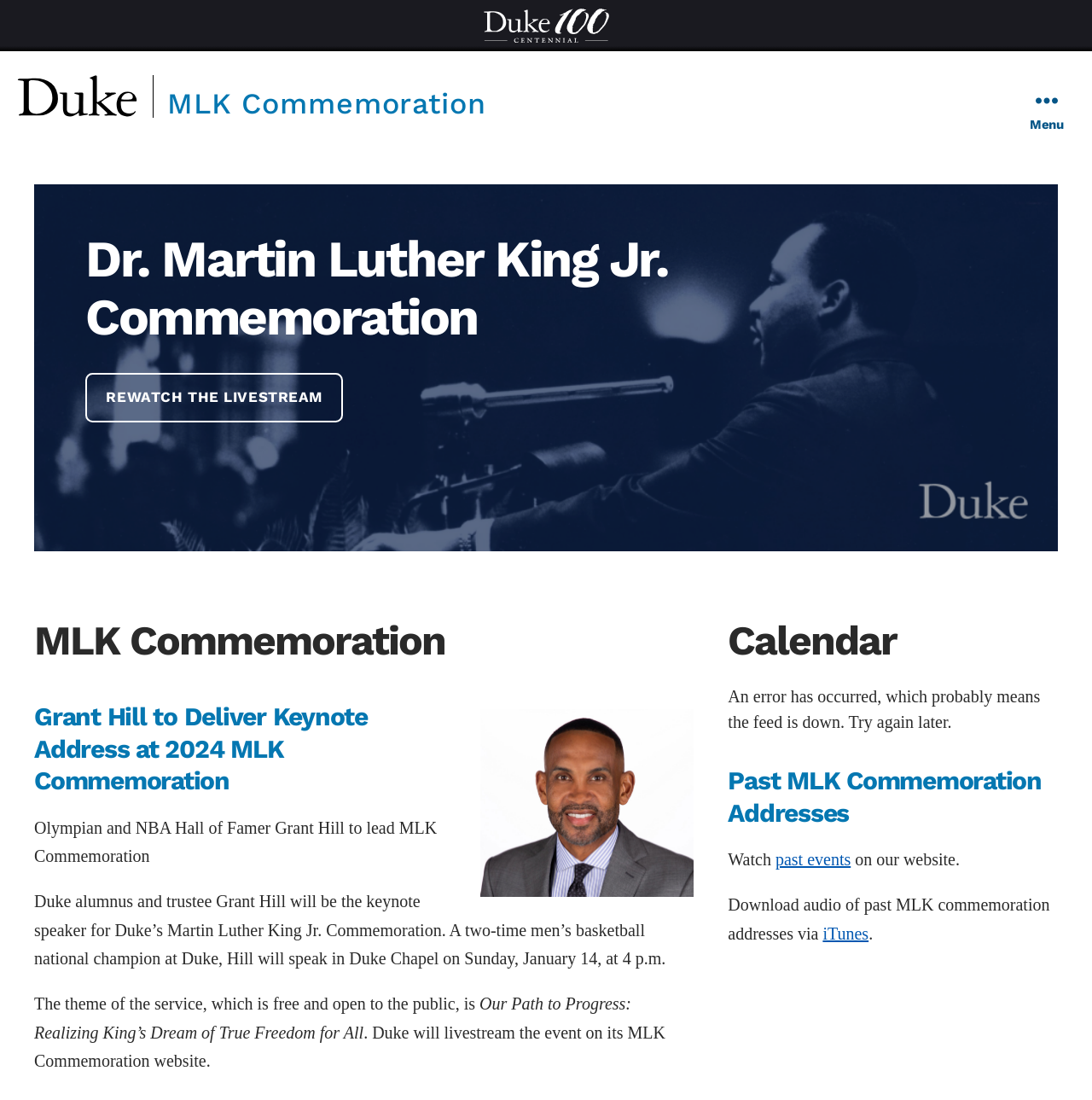Where will Grant Hill speak on January 14?
Please provide a single word or phrase in response based on the screenshot.

Duke Chapel